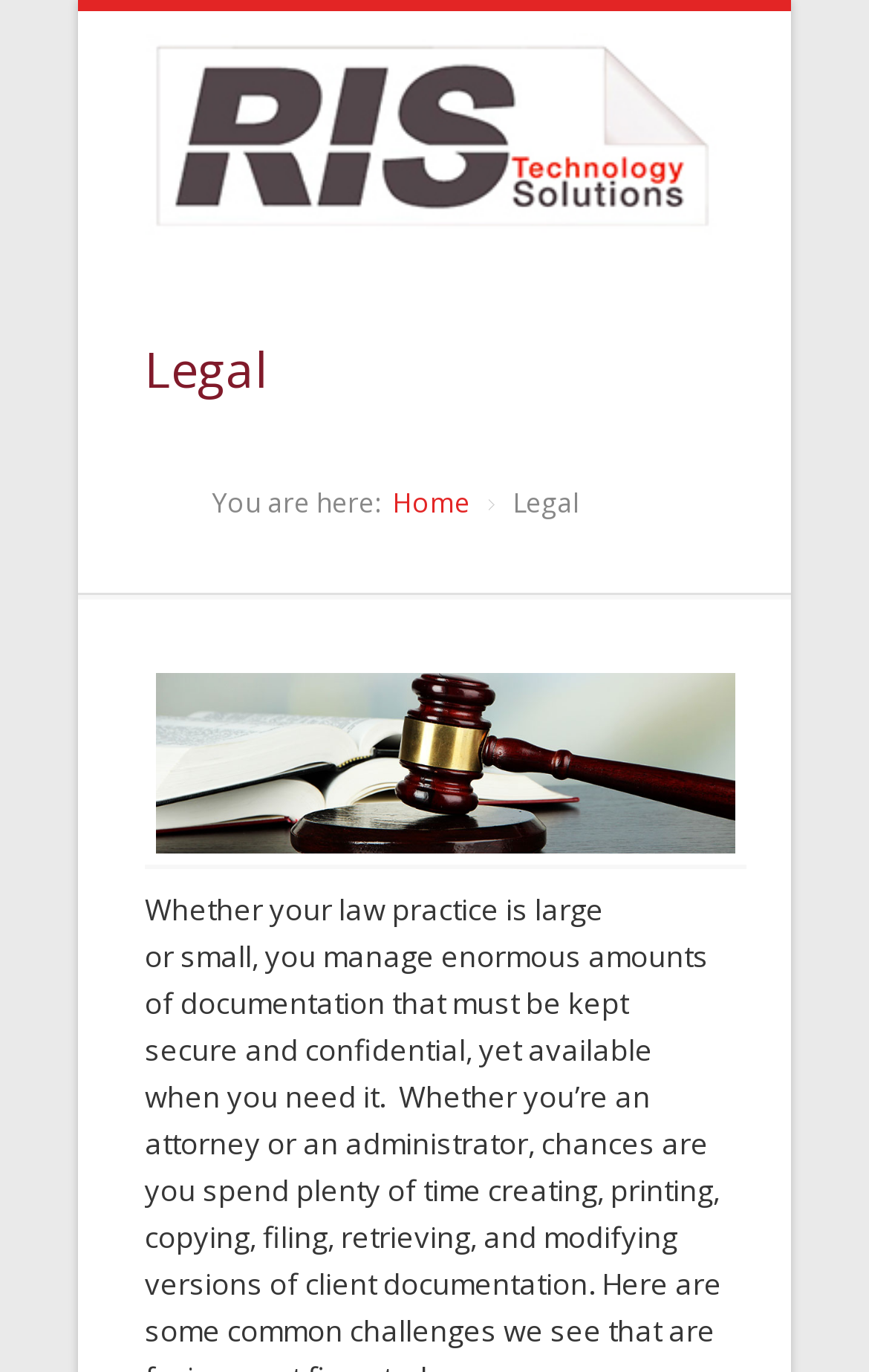Bounding box coordinates are specified in the format (top-left x, top-left y, bottom-right x, bottom-right y). All values are floating point numbers bounded between 0 and 1. Please provide the bounding box coordinate of the region this sentence describes: Home

[0.451, 0.352, 0.541, 0.38]